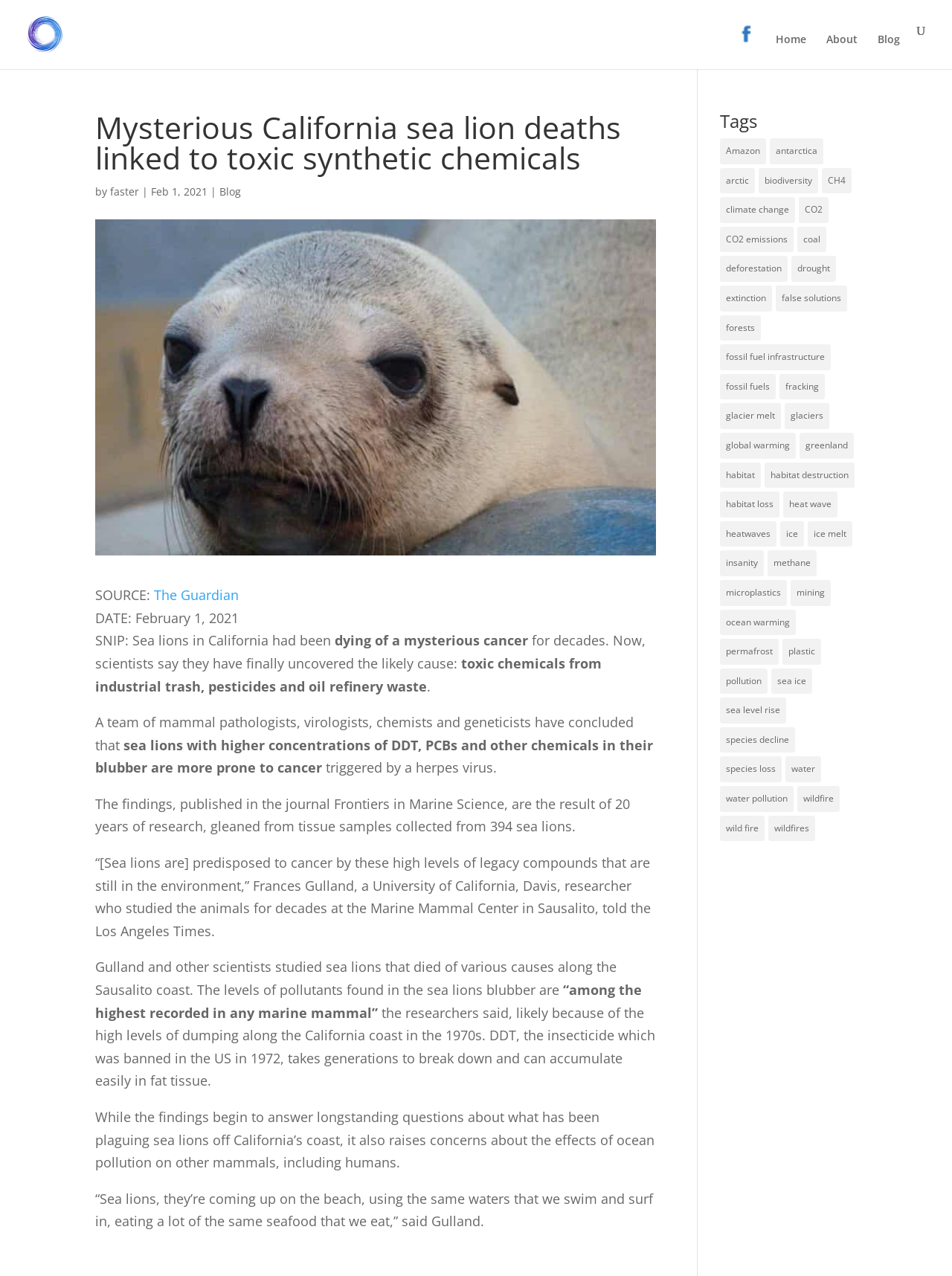What is the name of the researcher quoted in the article?
Based on the content of the image, thoroughly explain and answer the question.

The name of the researcher quoted in the article can be found in the text 'Frances Gulland, a University of California, Davis, researcher who studied the animals for decades at the Marine Mammal Center in Sausalito, told the Los Angeles Times.' which is located in the middle of the article.